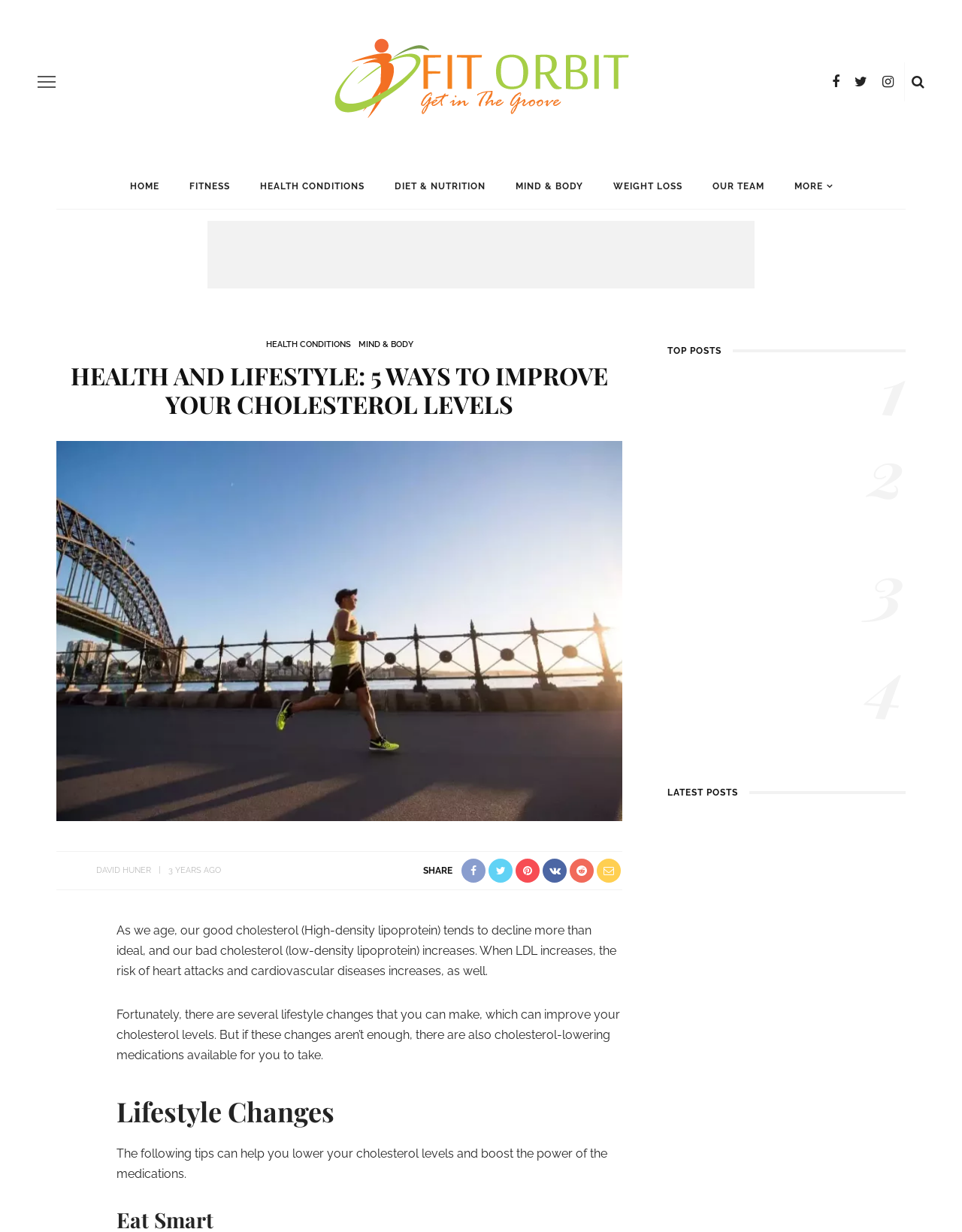Kindly determine the bounding box coordinates of the area that needs to be clicked to fulfill this instruction: "View the 'LATEST POSTS' section".

[0.694, 0.634, 0.779, 0.652]